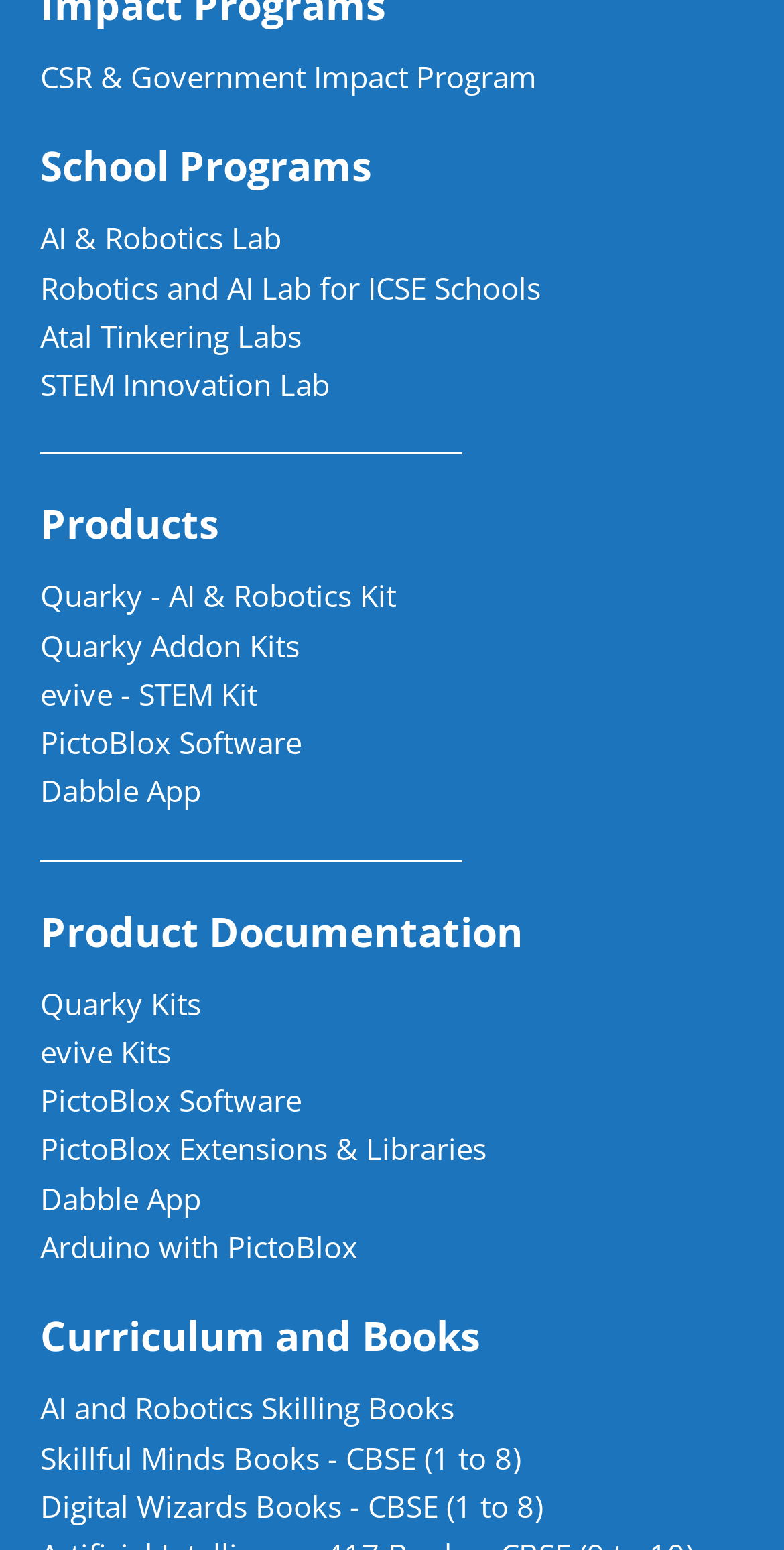What is the first curriculum and book listed under Curriculum and Books?
Please answer the question with a single word or phrase, referencing the image.

AI and Robotics Skilling Books